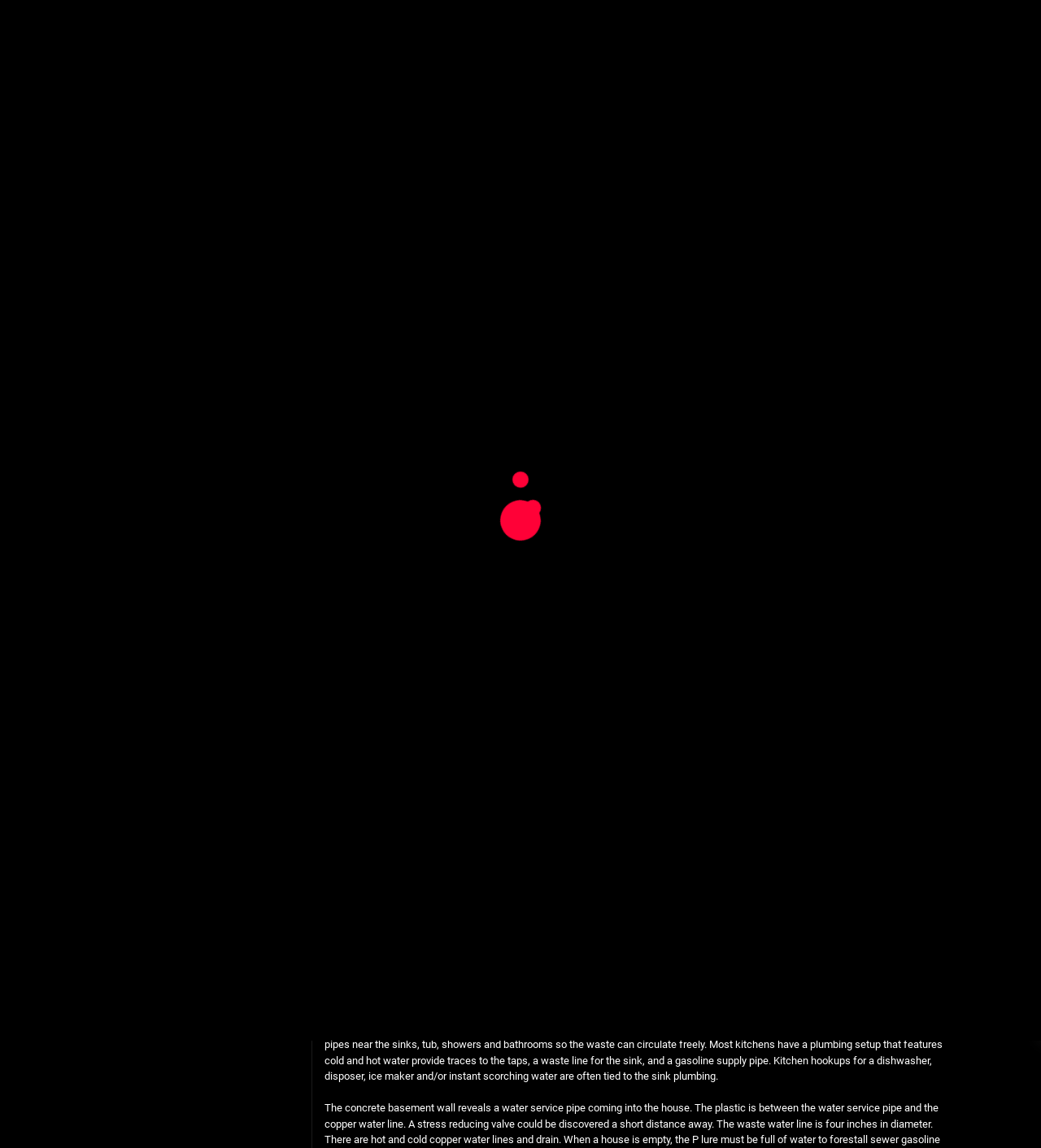Given the element description A Guide for First-Time Parents, specify the bounding box coordinates of the corresponding UI element in the format (top-left x, top-left y, bottom-right x, bottom-right y). All values must be between 0 and 1.

[0.023, 0.595, 0.157, 0.606]